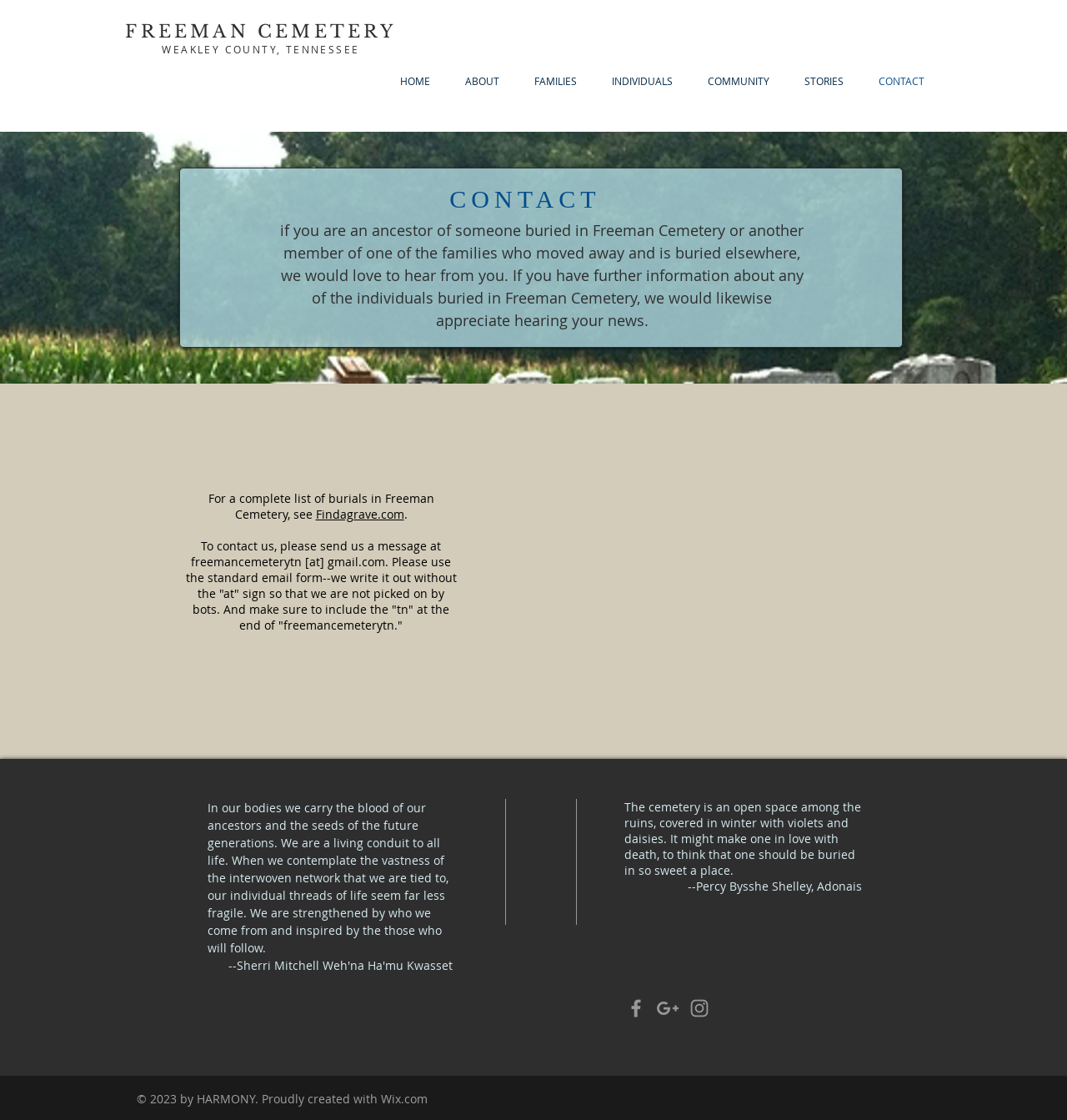What is the purpose of the website?
Ensure your answer is thorough and detailed.

The purpose of the website can be inferred from the content of the page, which includes information about the cemetery, its history, and the individuals buried there. The website also provides a way for people to contact the cemetery and share information.